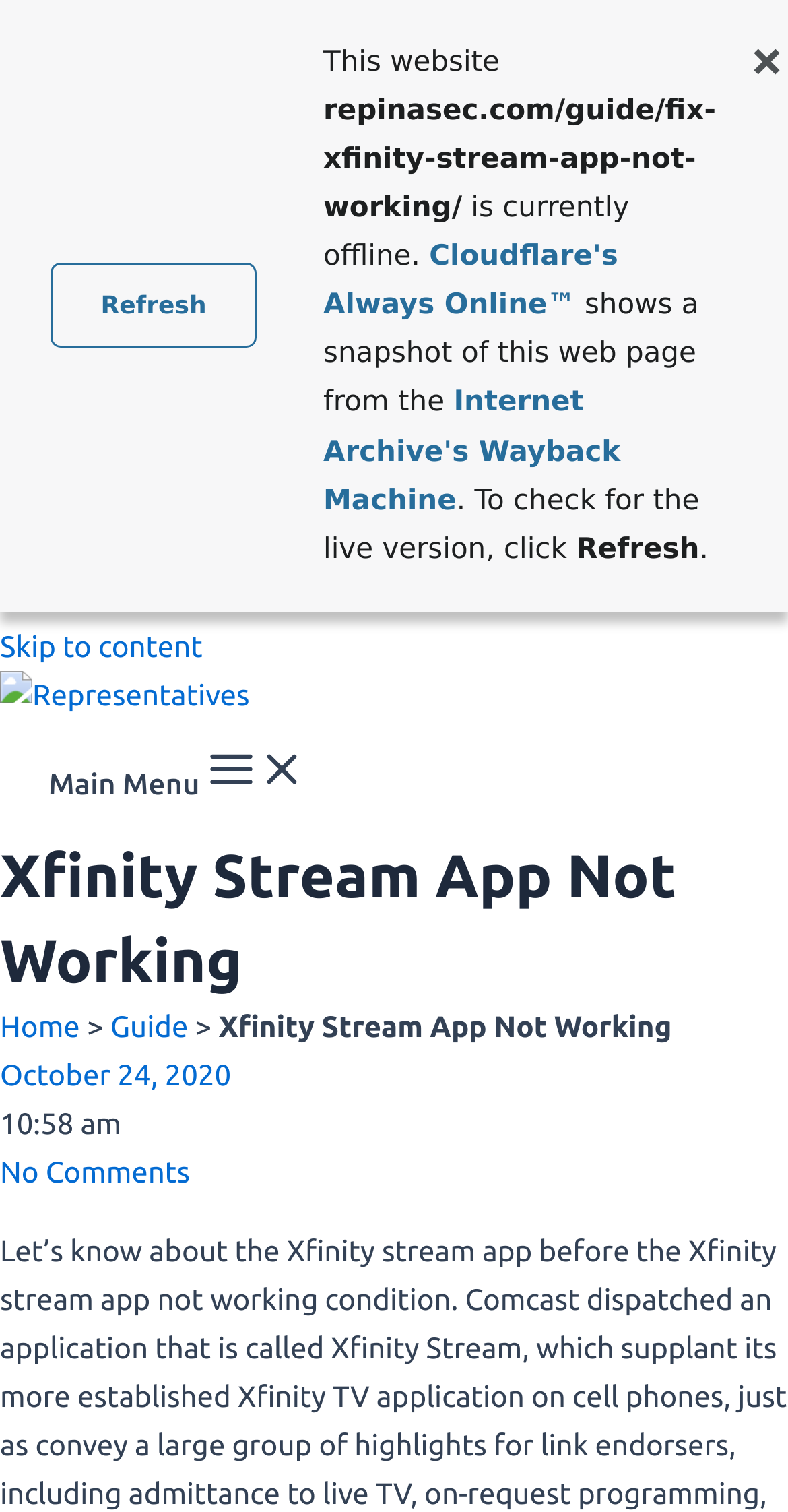Locate the bounding box of the UI element described by: "ePay" in the given webpage screenshot.

None